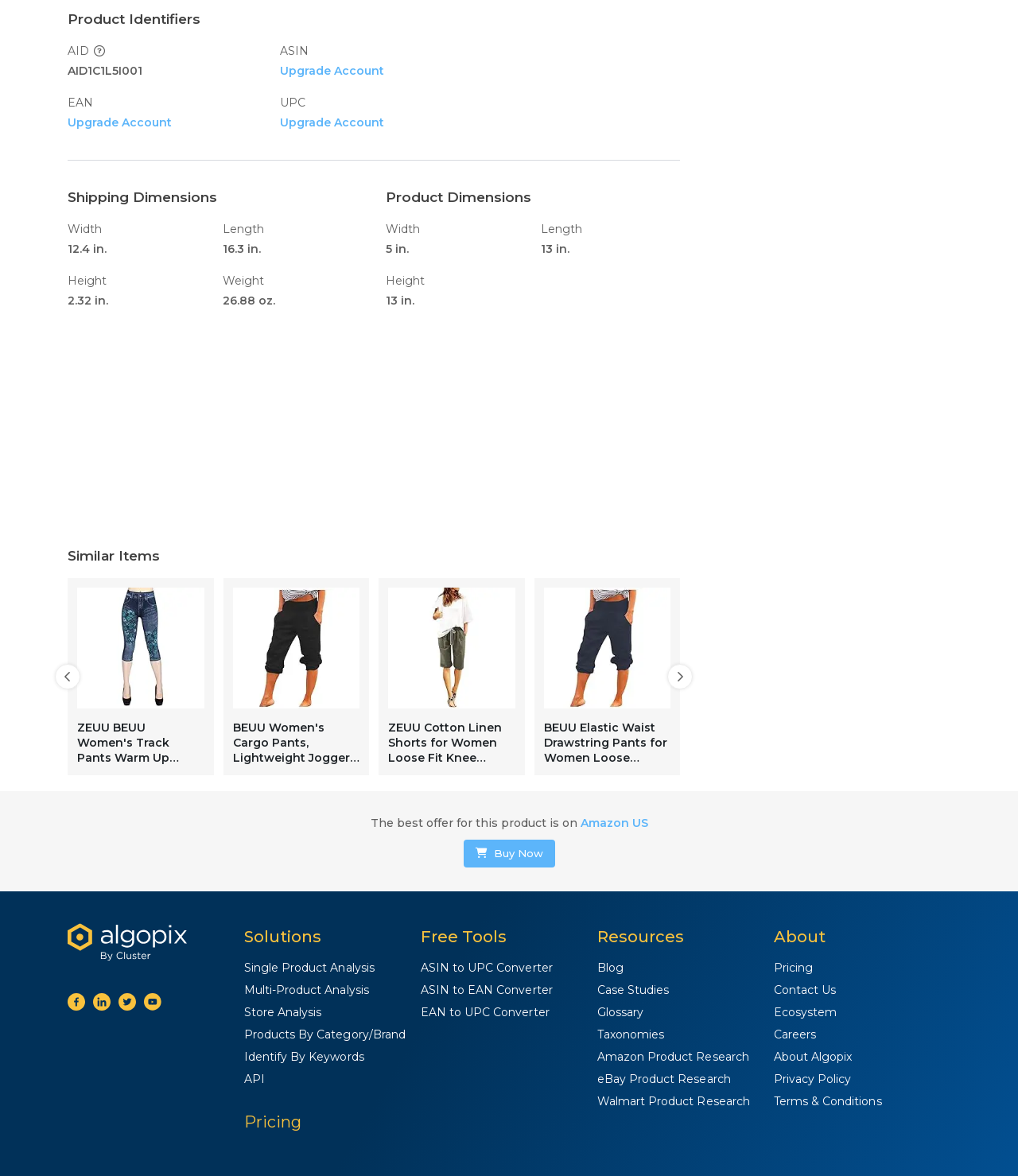Determine the bounding box coordinates of the clickable element to achieve the following action: 'Learn more about single product analysis'. Provide the coordinates as four float values between 0 and 1, formatted as [left, top, right, bottom].

[0.24, 0.817, 0.368, 0.829]